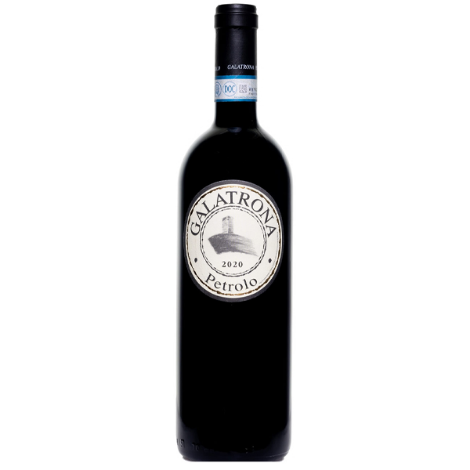Give a concise answer of one word or phrase to the question: 
Is the label's typography elegant?

Yes